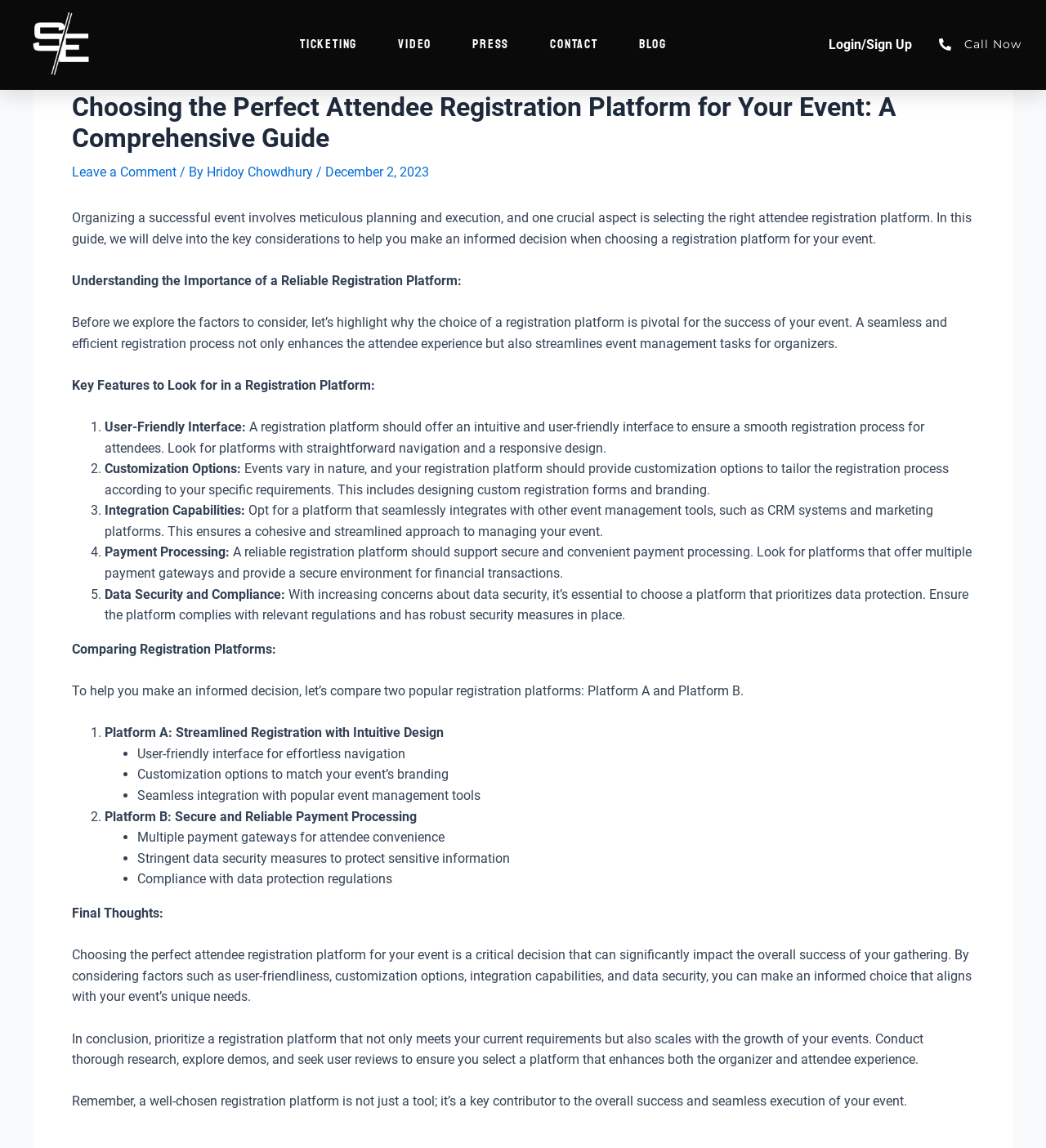What is the author of the article?
Based on the content of the image, thoroughly explain and answer the question.

The author of the article can be found by looking at the header section of the webpage, where it says 'By Hridoy Chowdhury'.